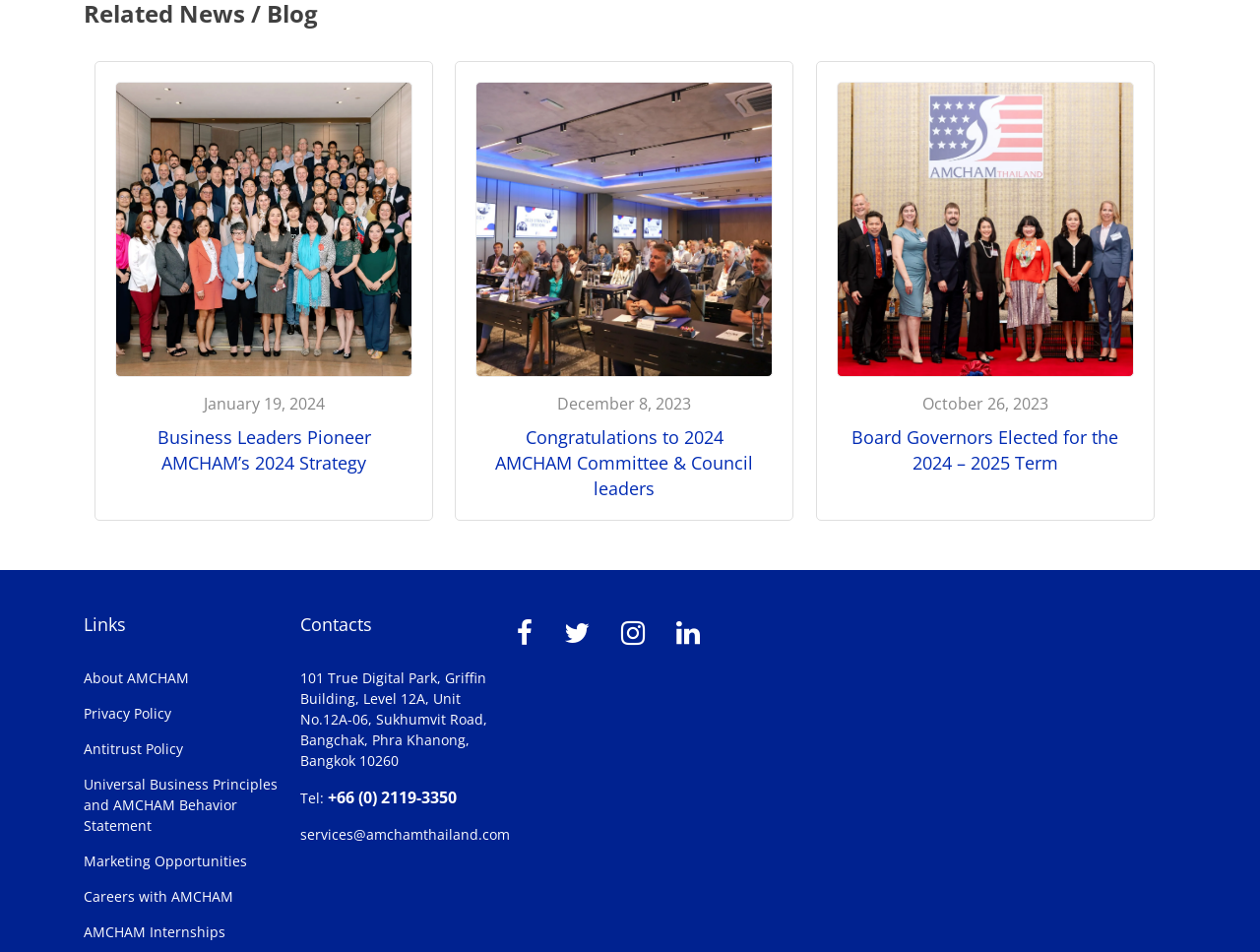Calculate the bounding box coordinates of the UI element given the description: "services@amchamthailand.com".

[0.238, 0.867, 0.405, 0.886]